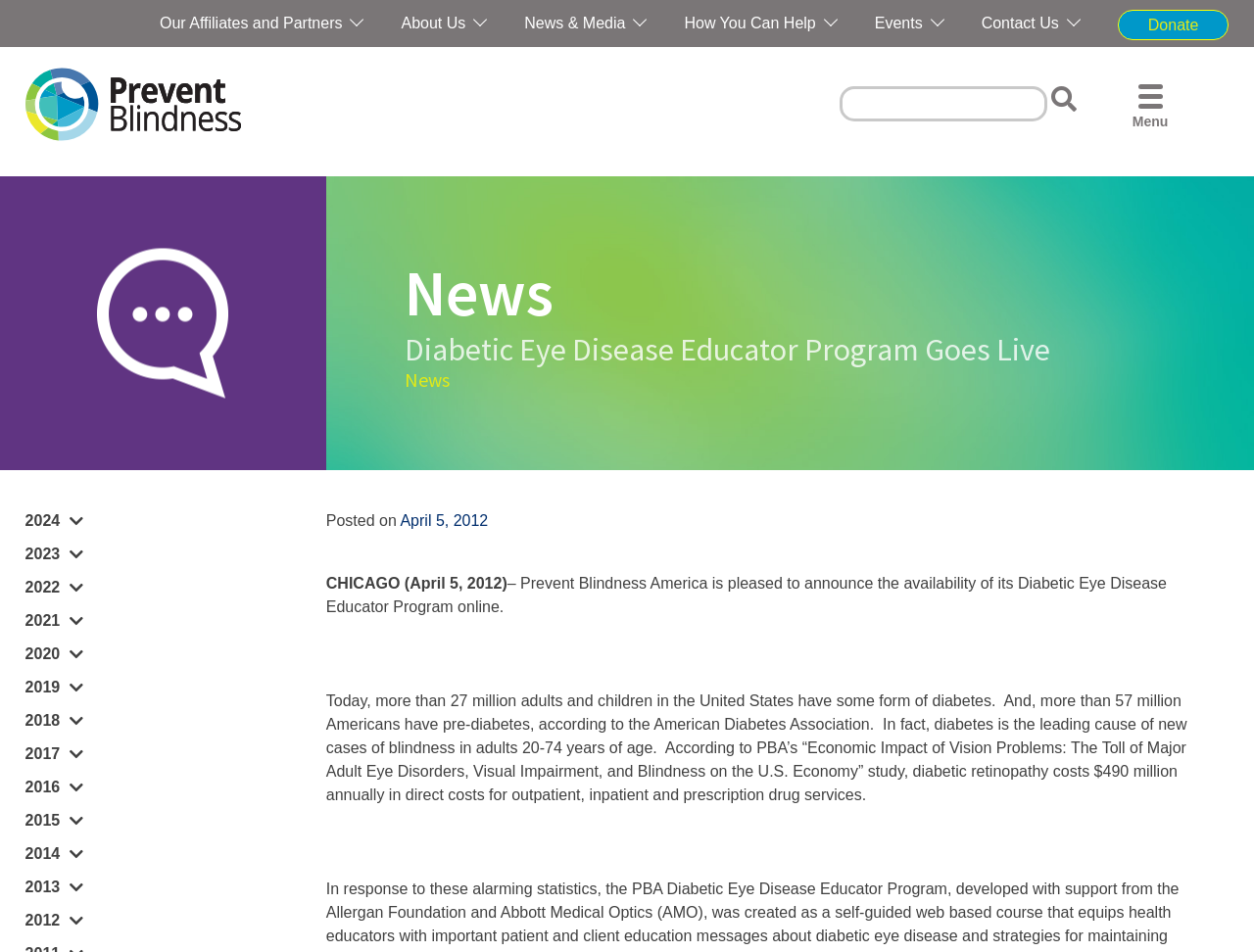Illustrate the webpage thoroughly, mentioning all important details.

The webpage is about the Diabetic Eye Disease Educator Program, which has gone live. At the top left, there is a logo of Prevent Blindness, and next to it, there are three "Skip to" links: "Skip to Content", "Skip to Menu", and "Skip to Footer". 

On the top right, there are several links, including "Donate", "Our Affiliates and Partners", "About Us", "News & Media", "How You Can Help", "Events", and "Contact Us". 

Below the links, there is a search box and a "Menu" button. On the left side, there is a list of years from 2012 to 2024. 

The main content of the webpage is an article about the Diabetic Eye Disease Educator Program. The article has a heading "Diabetic Eye Disease Educator Program Goes Live" and is followed by a subheading "News". The article starts with "CHICAGO (April 5, 2012)– Prevent Blindness America is pleased to announce the availability of its Diabetic Eye Disease Educator Program online." and then provides some statistics about diabetes and its impact on vision. 

At the bottom of the article, there is a "Post navigation" heading.